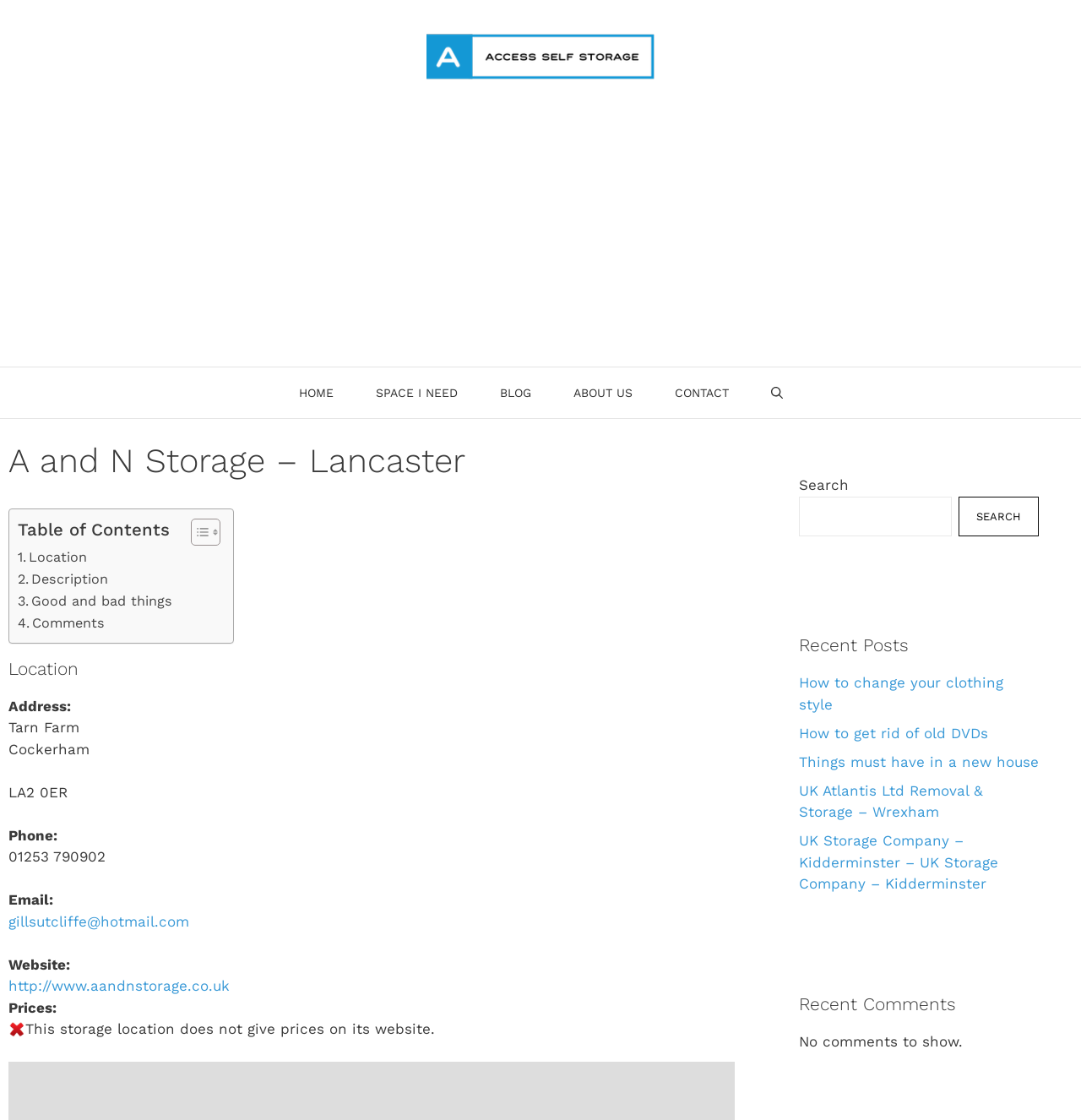What is the address of A and N Storage?
Utilize the image to construct a detailed and well-explained answer.

I found the address by looking at the section of the webpage that displays the location information, which includes the address, phone number, email, and website. The address is listed as 'Tarn Farm Cockerham LA2 0ER'.